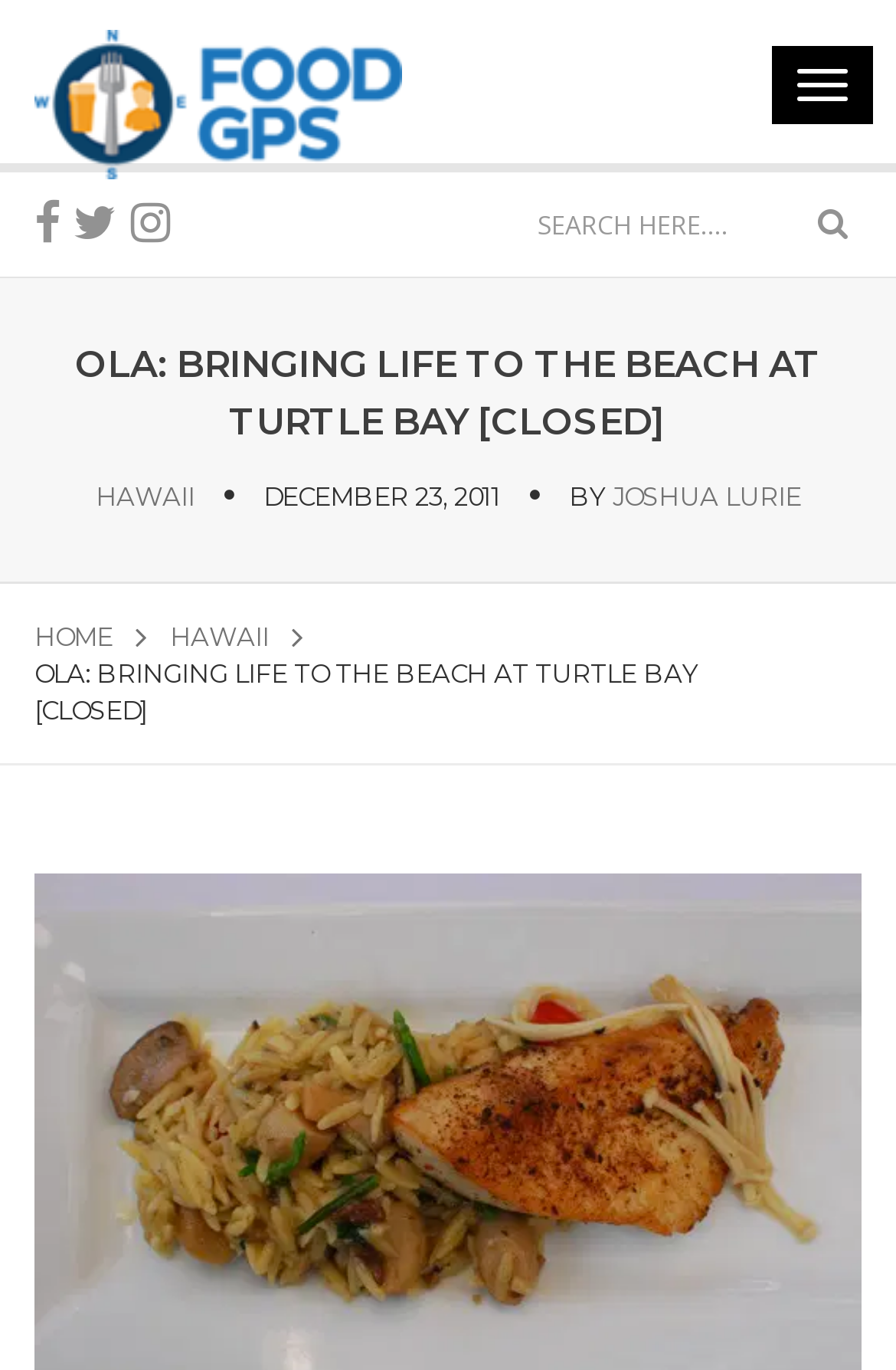Analyze the image and answer the question with as much detail as possible: 
Who is the author of the article?

The author of the article can be found in the link element 'JOSHUA LURIE' which is located below the heading element and next to the StaticText element 'BY'.